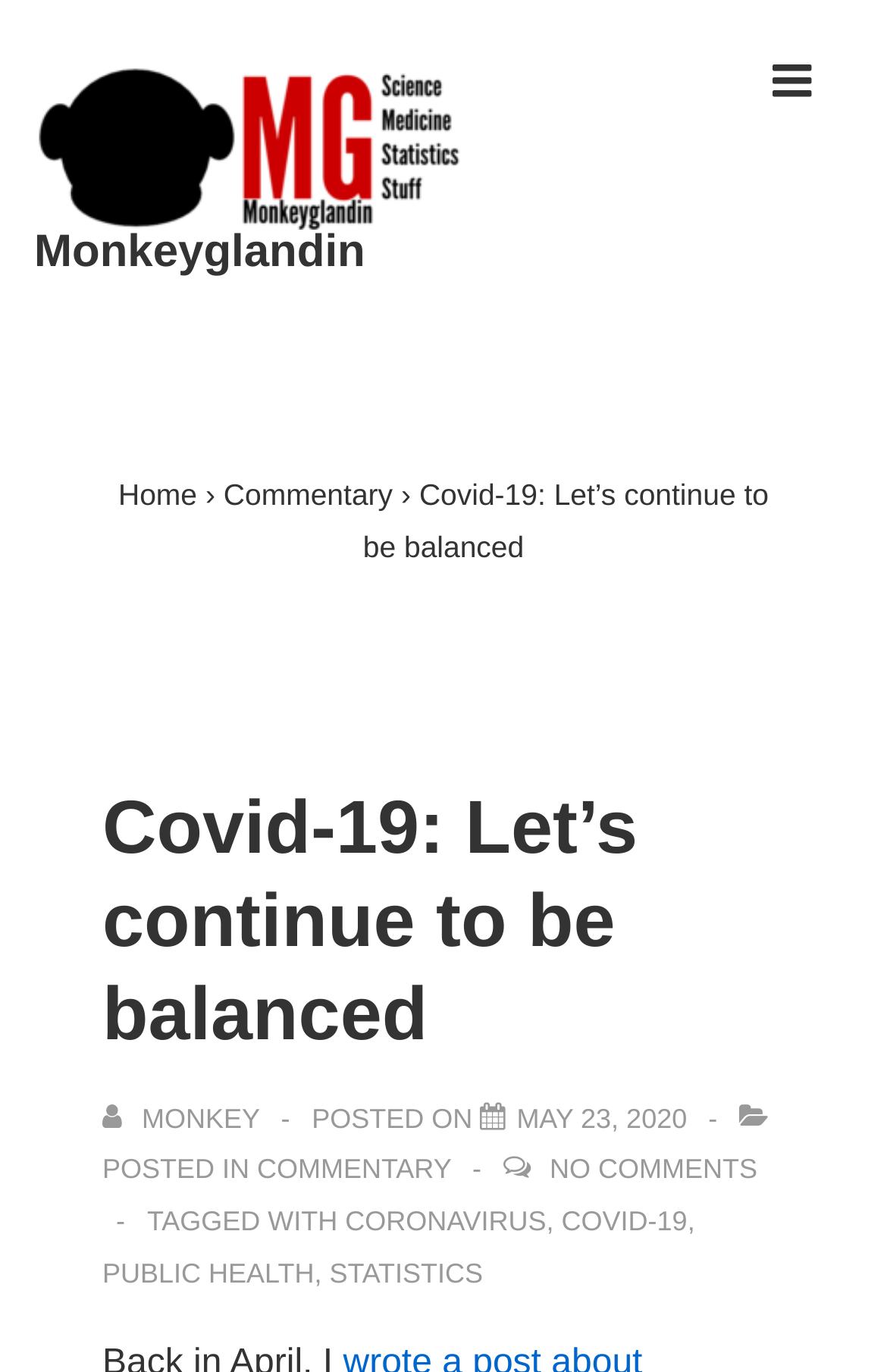Could you please study the image and provide a detailed answer to the question:
What are the tags associated with the post?

The tags associated with the post can be determined by looking at the link elements with the texts 'CORONAVIRUS', 'COVID-19', 'PUBLIC HEALTH', and 'STATISTICS' which are located at the bottom of the post and are likely indicating the tags associated with the post.